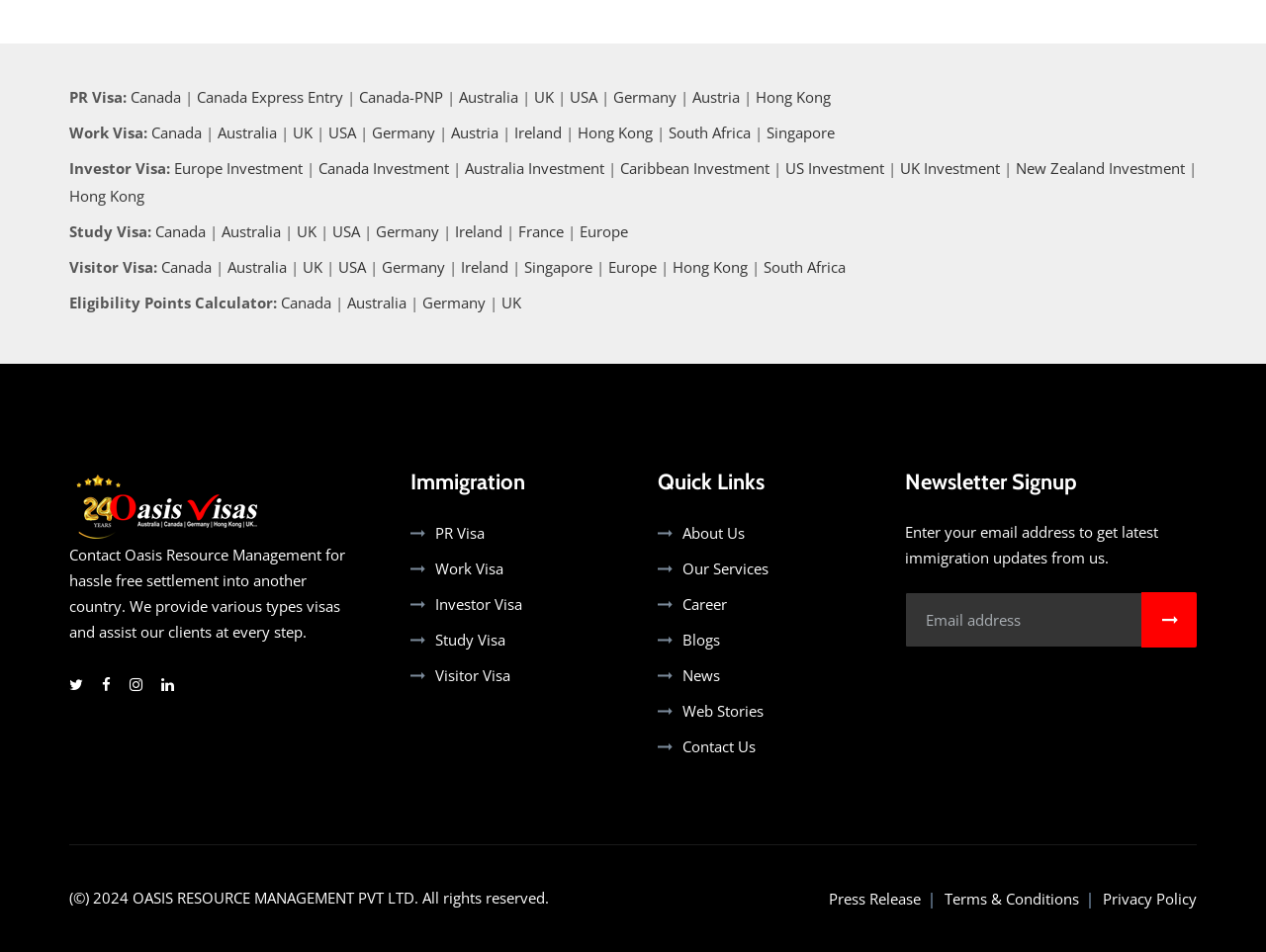Using the format (top-left x, top-left y, bottom-right x, bottom-right y), provide the bounding box coordinates for the described UI element. All values should be floating point numbers between 0 and 1: name="newsletteremail" placeholder="Email address"

[0.715, 0.622, 0.945, 0.68]